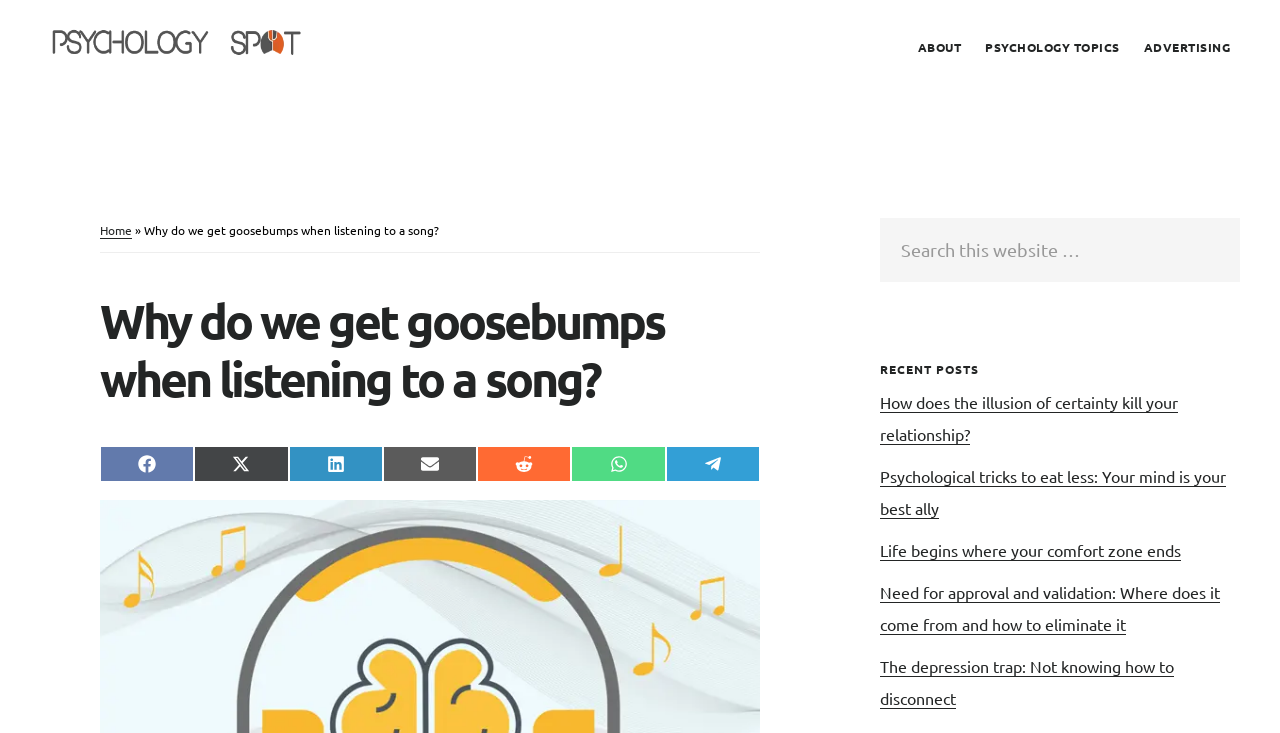Kindly provide the bounding box coordinates of the section you need to click on to fulfill the given instruction: "Go to the 'ABOUT' page".

[0.709, 0.042, 0.759, 0.086]